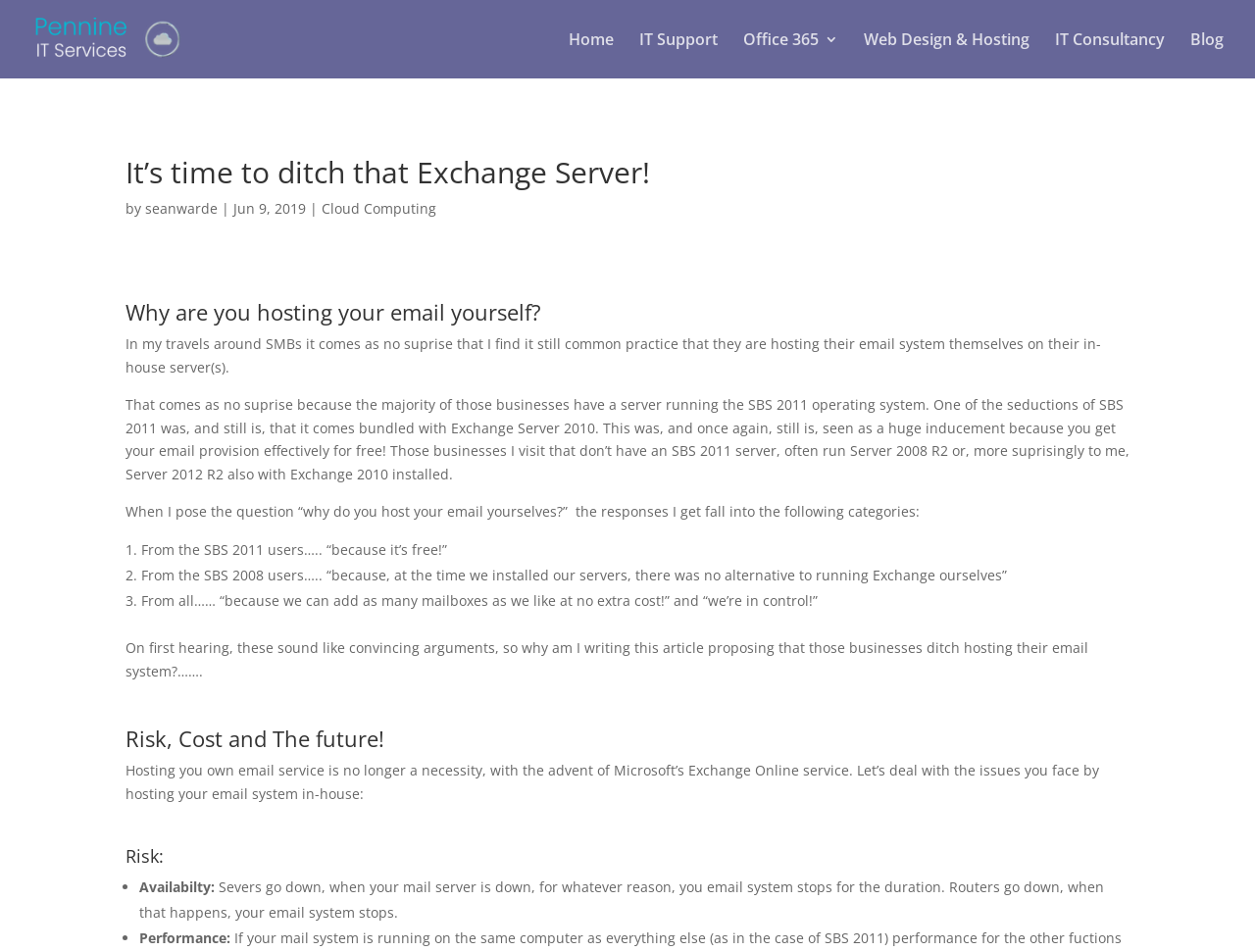Can you specify the bounding box coordinates of the area that needs to be clicked to fulfill the following instruction: "Click on the 'Cloud Computing' link"?

[0.256, 0.209, 0.348, 0.229]